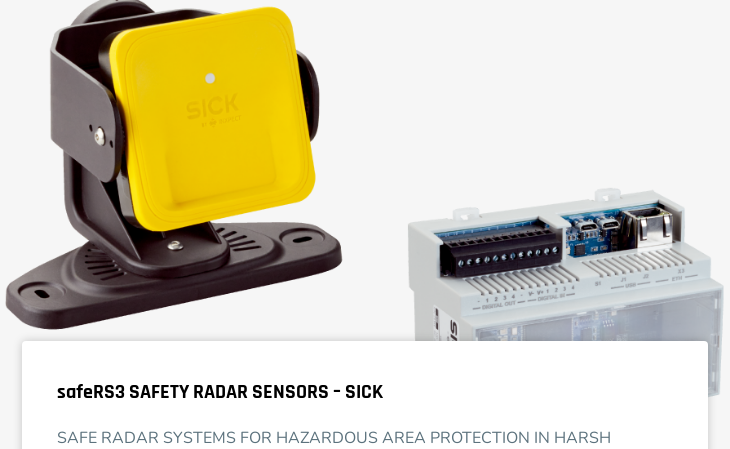Create a detailed narrative of what is happening in the image.

The image showcases the safeRS3 Safety Radar Sensors from SICK, featuring a distinct yellow sensor mounted on a sturdy black base, designed for robust industrial applications. Adjacent to the sensor is a compact electronic control unit, indicating a sophisticated integration of safety technology. This radar system is specifically engineered for hazardous area protection in harsh environments, exemplifying advanced safety capabilities in industrial settings. Above the image, the heading emphasizes the product name, while descriptive text below highlights its purpose in safeguarding operations.